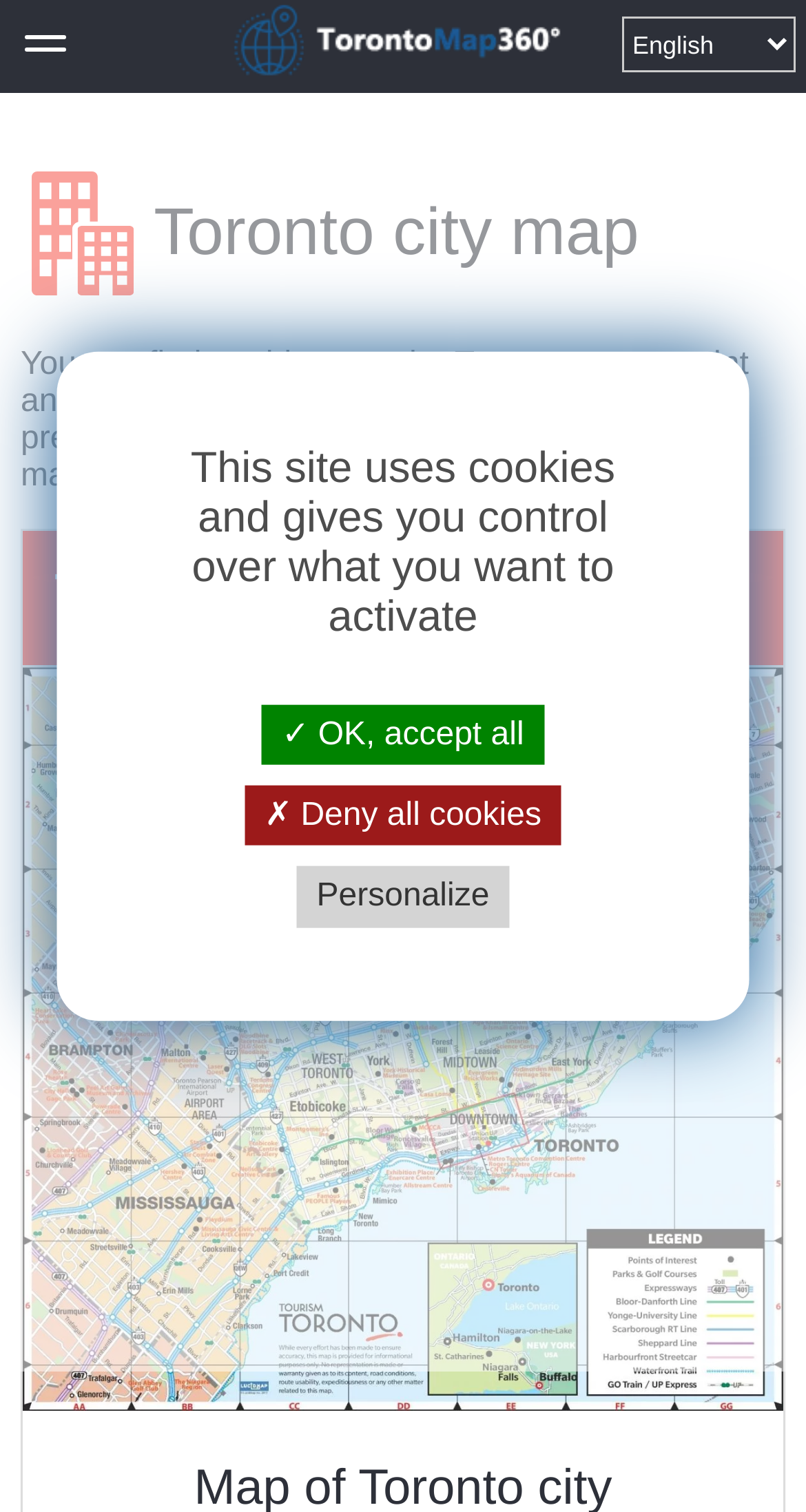Find and provide the bounding box coordinates for the UI element described with: "title="Toronto city map"".

[0.028, 0.916, 0.972, 0.939]